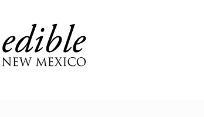Explain all the elements you observe in the image.

The image prominently features the logo of "Edible New Mexico," a publication dedicated to exploring and celebrating the local food culture of New Mexico. The logo displays the word "edible" in an elegant script, emphasizing the focus on food, while "NEW MEXICO" is presented in a refined, modern font beneath it. This graphic representation captures the essence of the magazine's mission to connect readers with the culinary delights and agricultural richness of the region, inviting them to engage with the vibrant community surrounding local food.